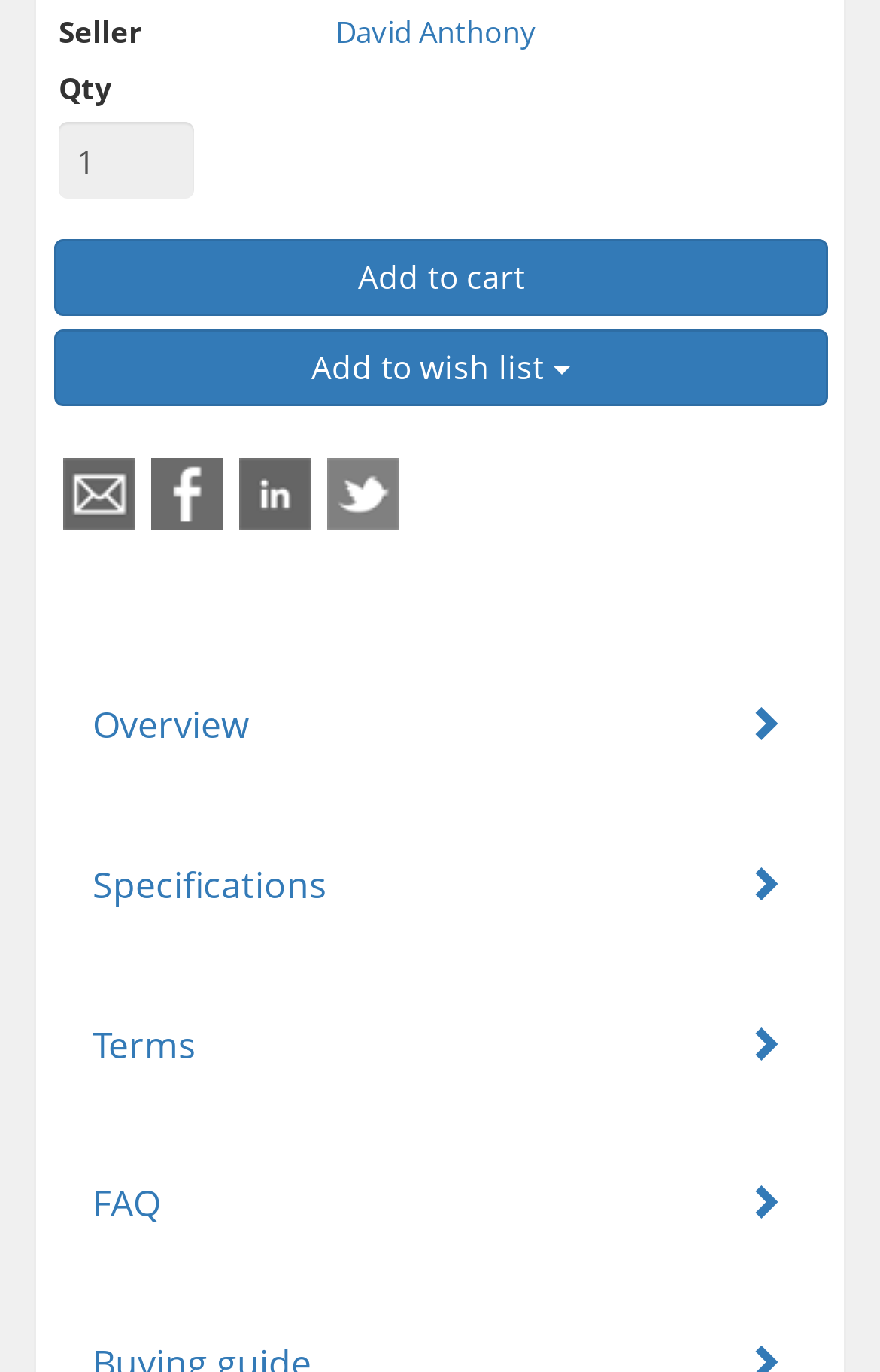Use the details in the image to answer the question thoroughly: 
How many links are there below the 'Overview' heading?

Below the 'Overview' heading, there is one link element with the text 'Overview ', which is a single link.